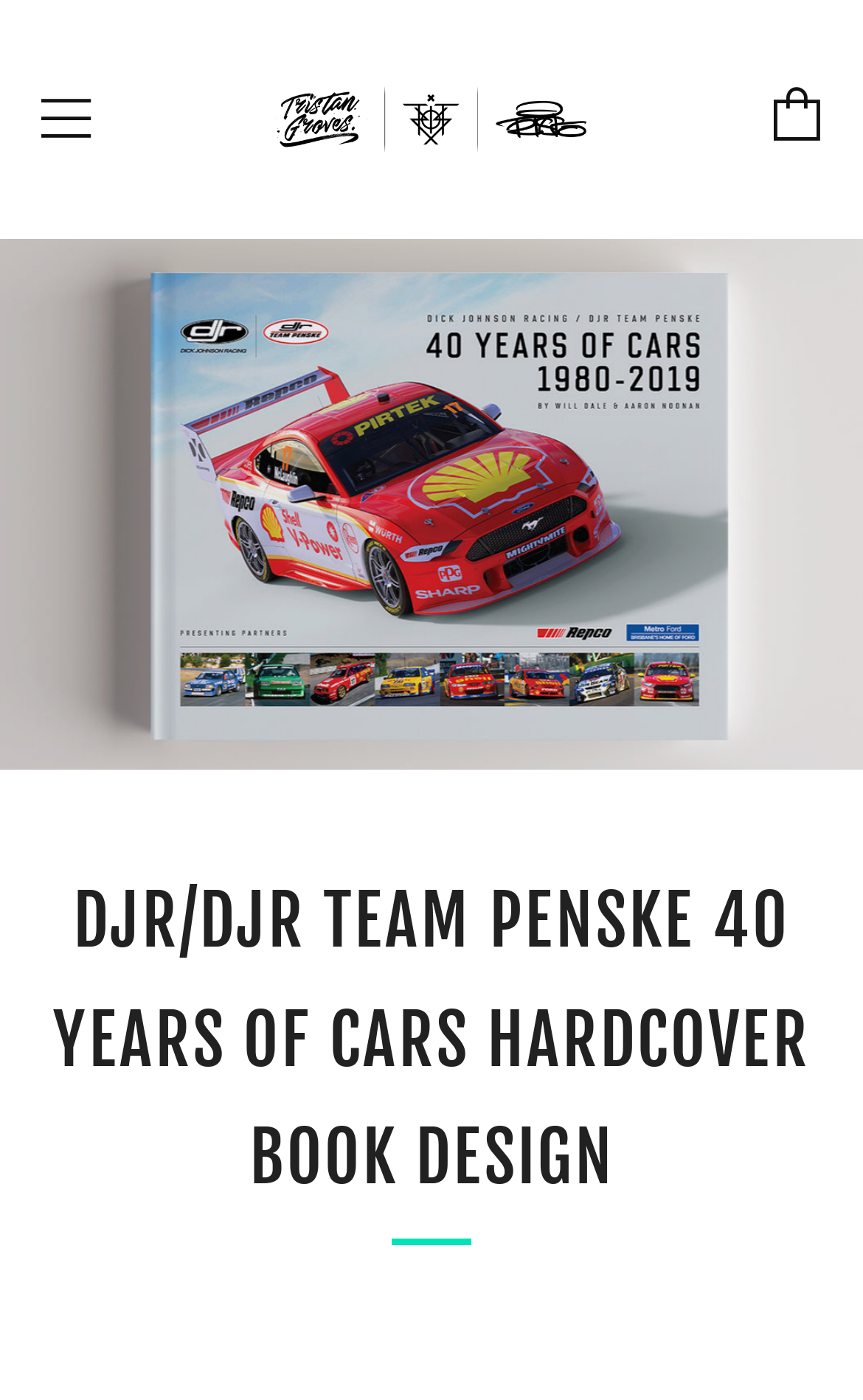Locate the bounding box coordinates of the UI element described by: "Cart". Provide the coordinates as four float numbers between 0 and 1, formatted as [left, top, right, bottom].

[0.892, 0.063, 0.954, 0.101]